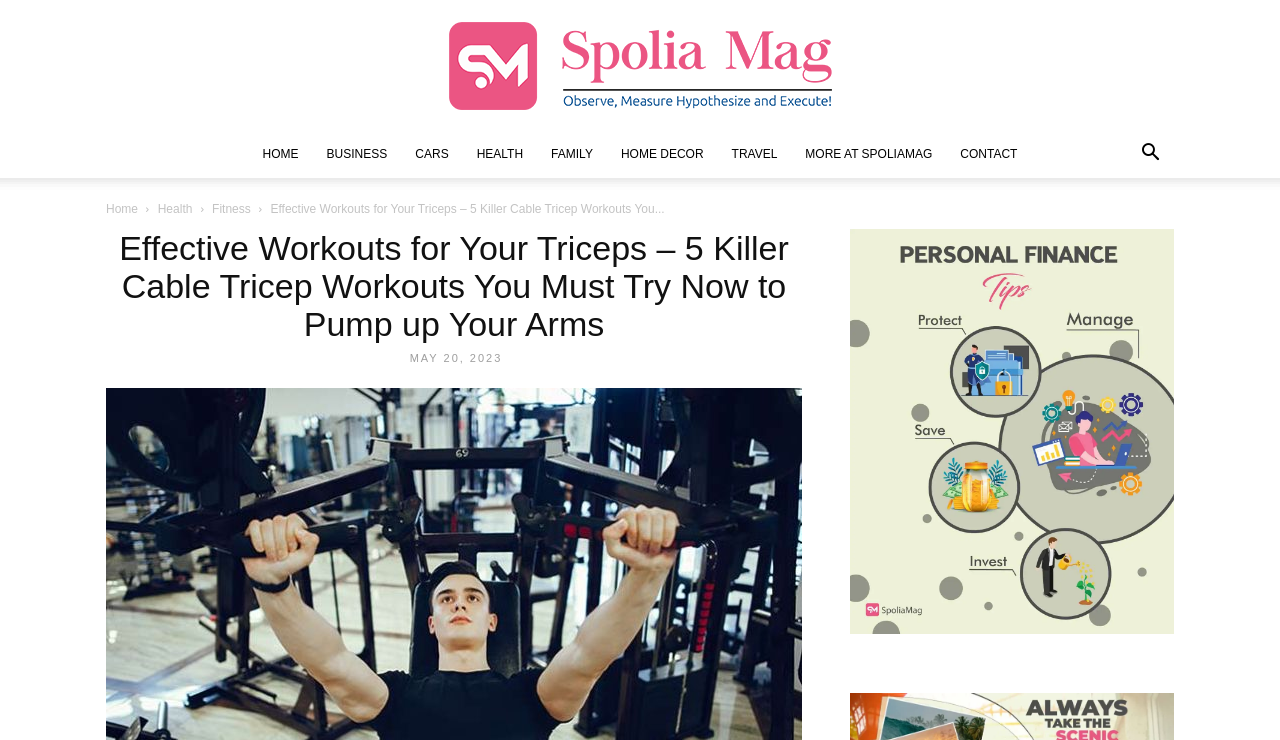Describe all the key features of the webpage in detail.

The webpage is about effective cable tricep workouts, with a focus on building gigantic arms. At the top left, there is a logo of "Spolia Mag" with a link to the website. Below the logo, there is a navigation menu with 9 links: "HOME", "BUSINESS", "CARS", "HEALTH", "FAMILY", "HOME DECOR", "TRAVEL", "MORE AT SPOLIAMAG", and "CONTACT". 

On the right side of the navigation menu, there is a search button. Below the navigation menu, there are three links: "Home", "Health", and "Fitness". 

The main content of the webpage is a heading that reads "Effective Workouts for Your Triceps – 5 Killer Cable Tricep Workouts You Must Try Now to Pump up Your Arms". Below the heading, there is a time stamp indicating the publication date, "MAY 20, 2023". 

To the right of the heading, there is a figure, likely an image, with a link. The image takes up a significant portion of the page, spanning from the top to the bottom right.